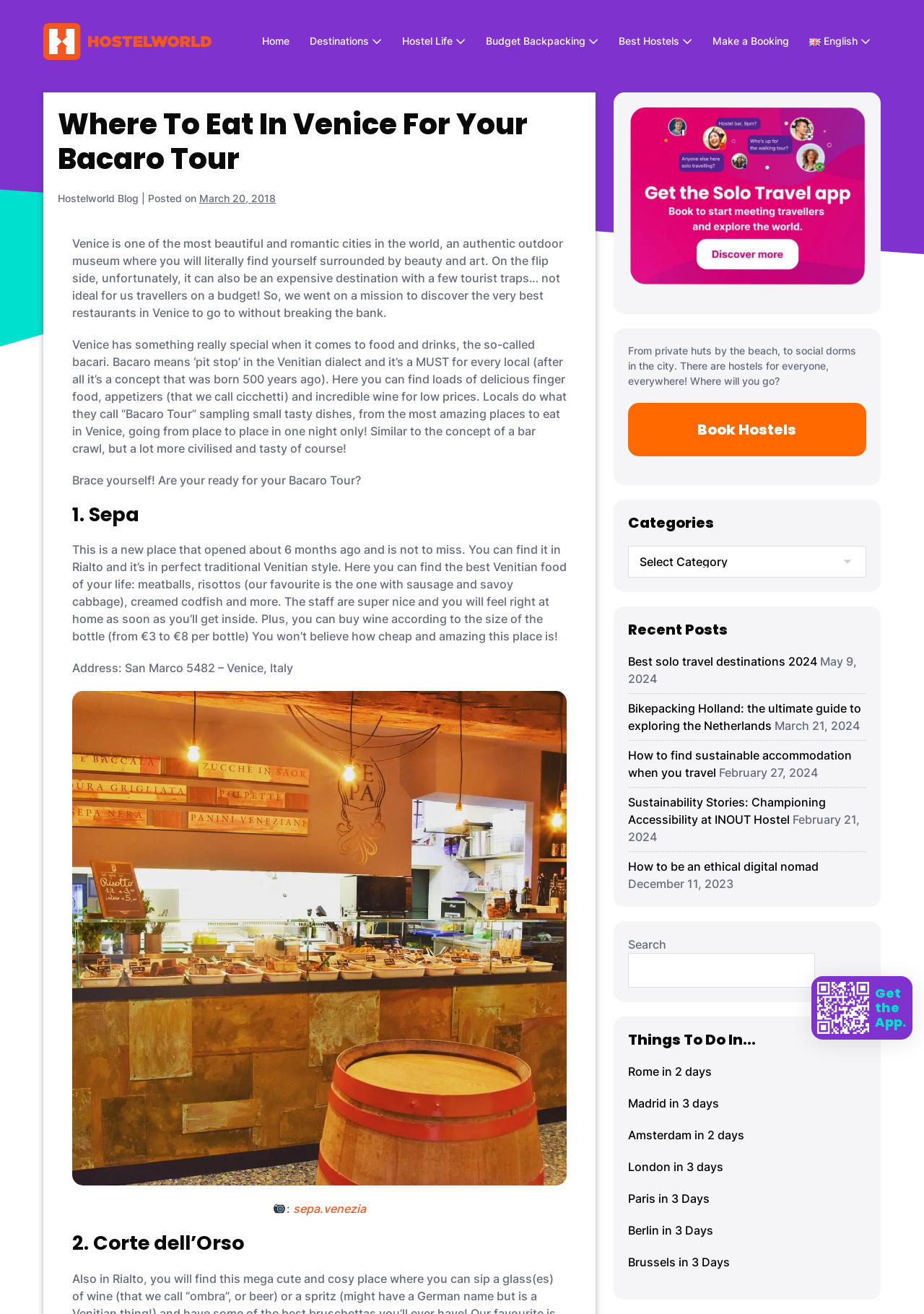Please answer the following question using a single word or phrase: 
What is the name of the first recommended restaurant?

Sepa